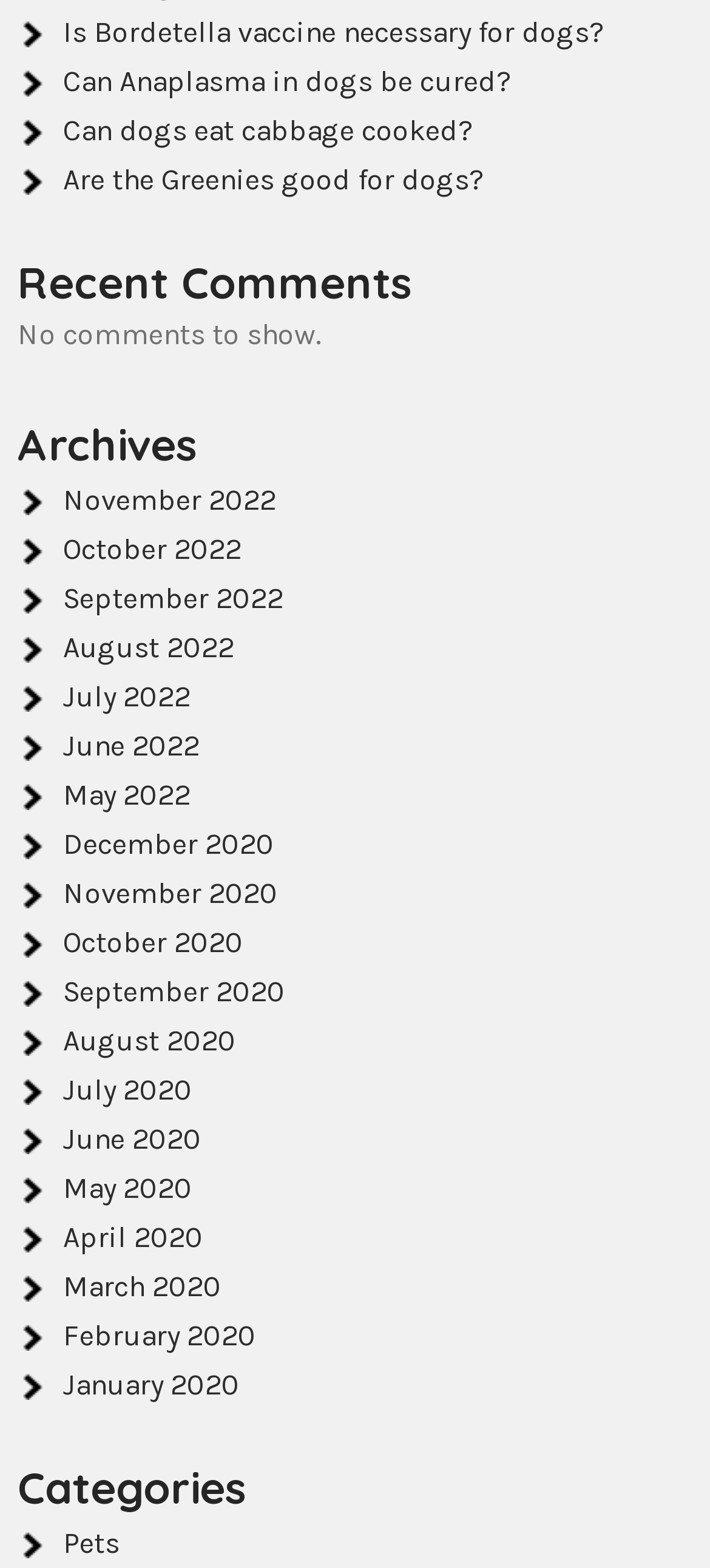Provide the bounding box coordinates of the HTML element this sentence describes: "Pets". The bounding box coordinates consist of four float numbers between 0 and 1, i.e., [left, top, right, bottom].

[0.089, 0.973, 0.169, 0.995]